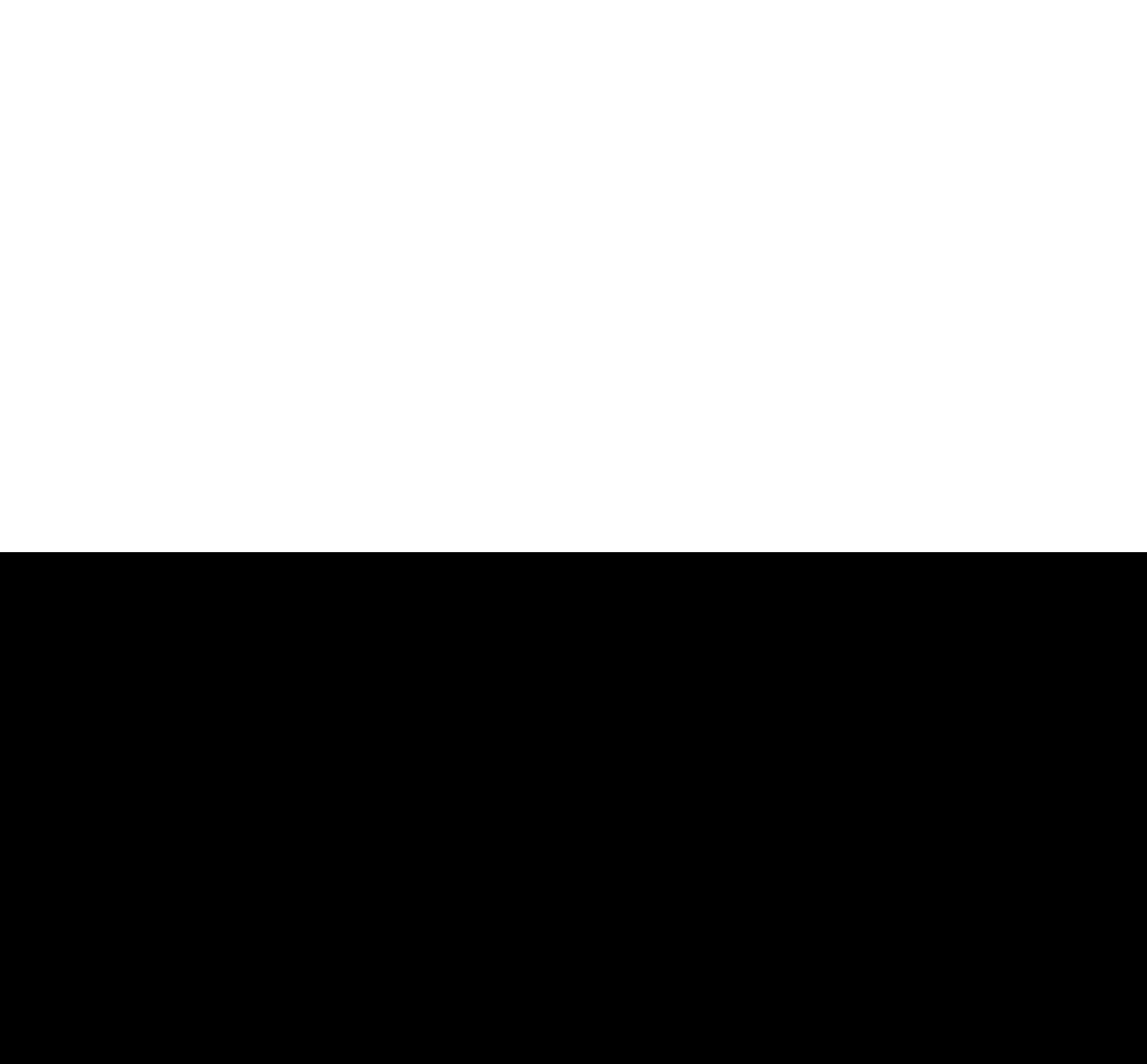From the element description View the Menu, predict the bounding box coordinates of the UI element. The coordinates must be specified in the format (top-left x, top-left y, bottom-right x, bottom-right y) and should be within the 0 to 1 range.

[0.1, 0.763, 0.24, 0.809]